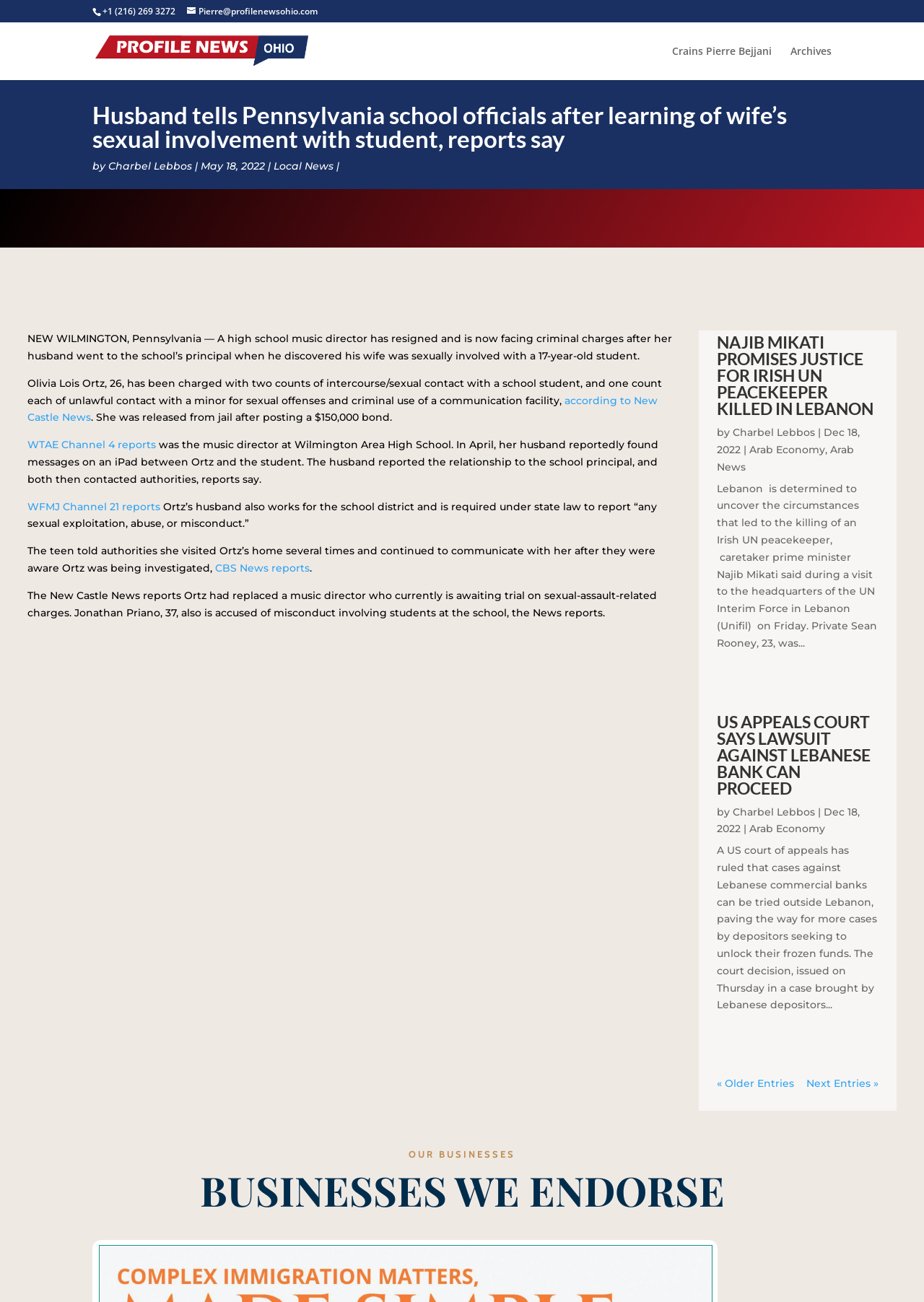Give a one-word or short phrase answer to this question: 
How much bond did Olivia Lois Ortz post?

$150,000